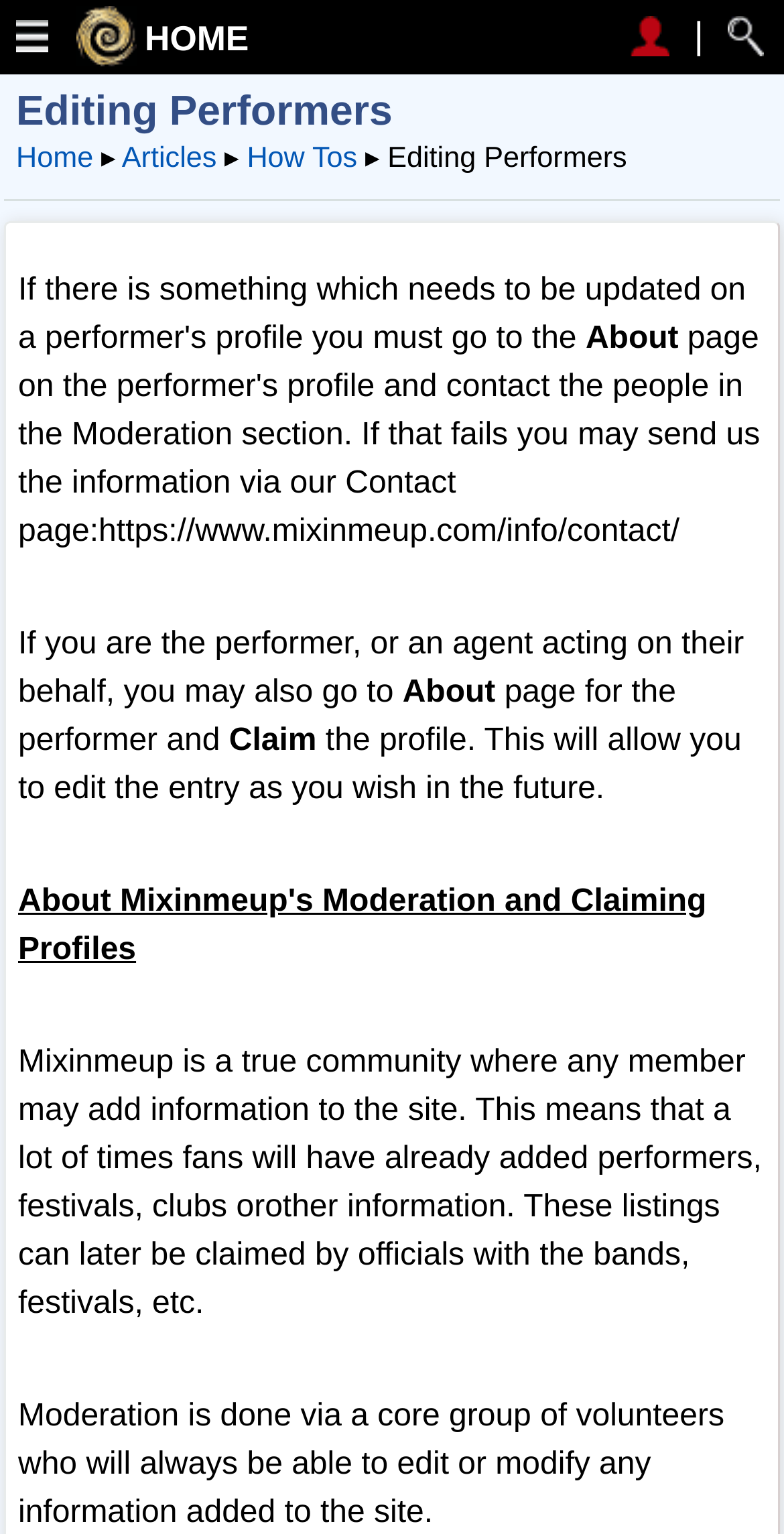Please answer the following query using a single word or phrase: 
What is the purpose of the 'About' page?

Contact people